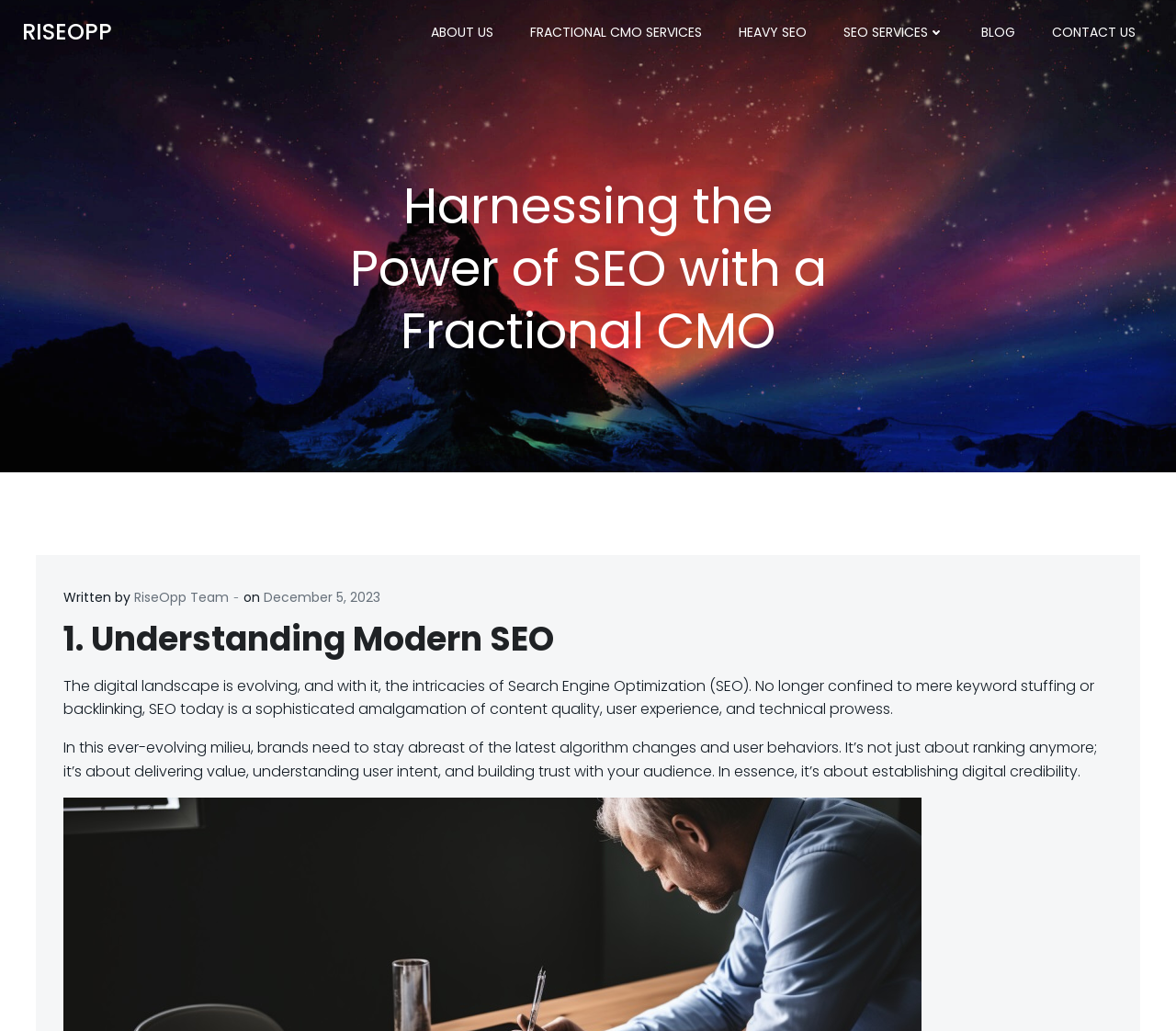Using a single word or phrase, answer the following question: 
What is the topic of the article?

SEO